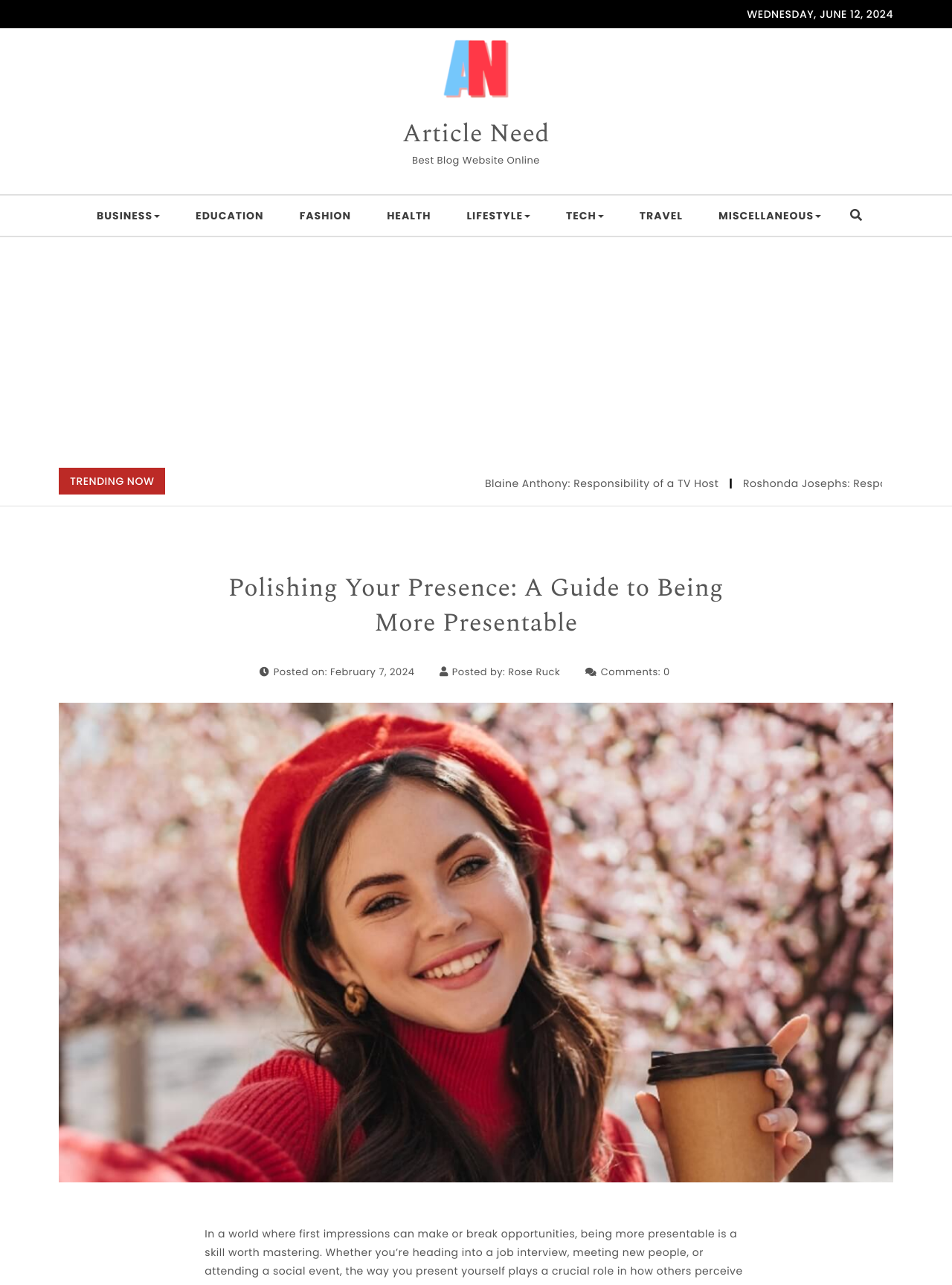Please locate the bounding box coordinates of the element that needs to be clicked to achieve the following instruction: "Search for something". The coordinates should be four float numbers between 0 and 1, i.e., [left, top, right, bottom].

None